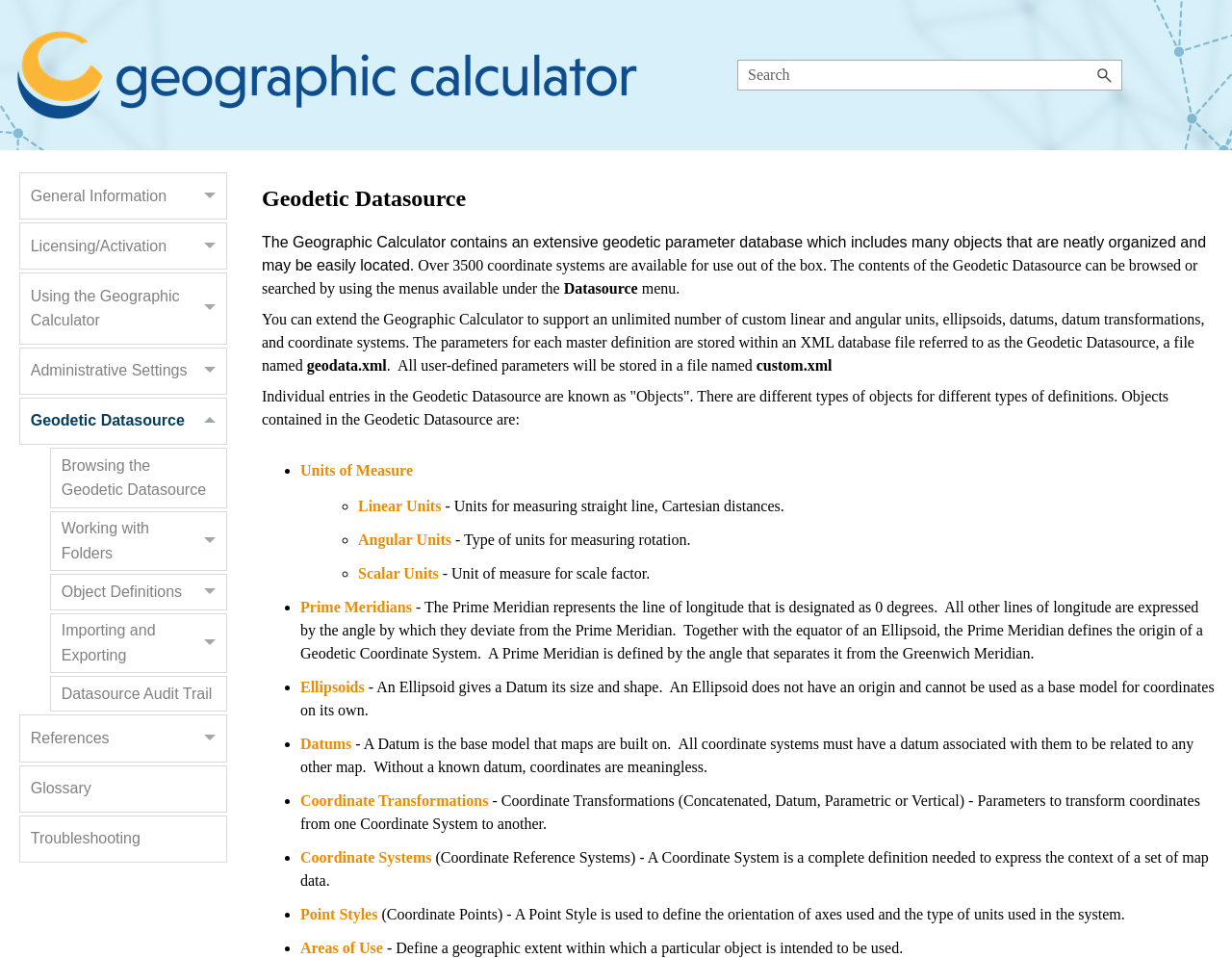Locate the bounding box coordinates of the element that should be clicked to fulfill the instruction: "Expand Working with Folders".

[0.041, 0.533, 0.184, 0.596]